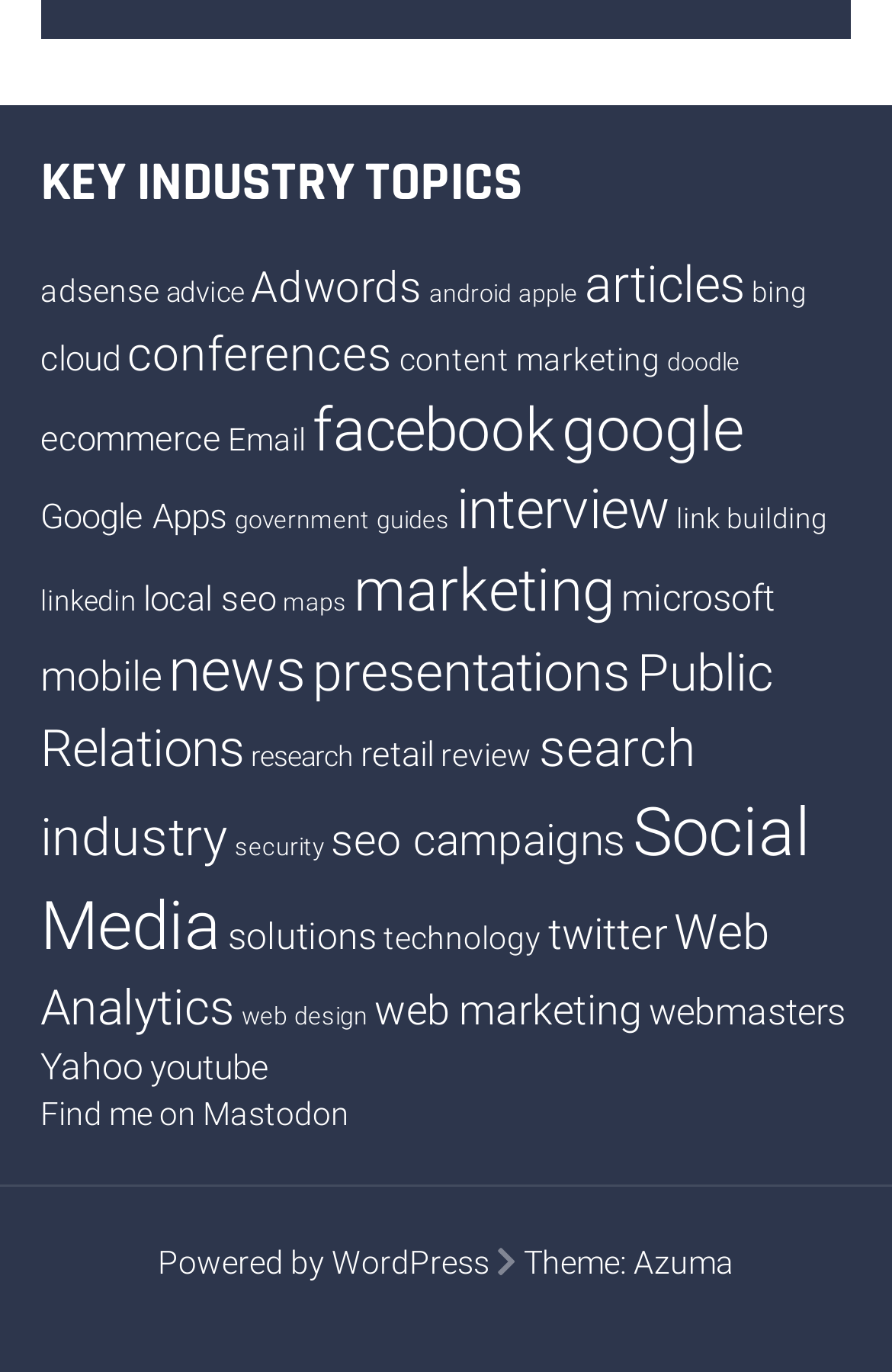Locate the UI element described by conferences and provide its bounding box coordinates. Use the format (top-left x, top-left y, bottom-right x, bottom-right y) with all values as floating point numbers between 0 and 1.

[0.143, 0.238, 0.441, 0.278]